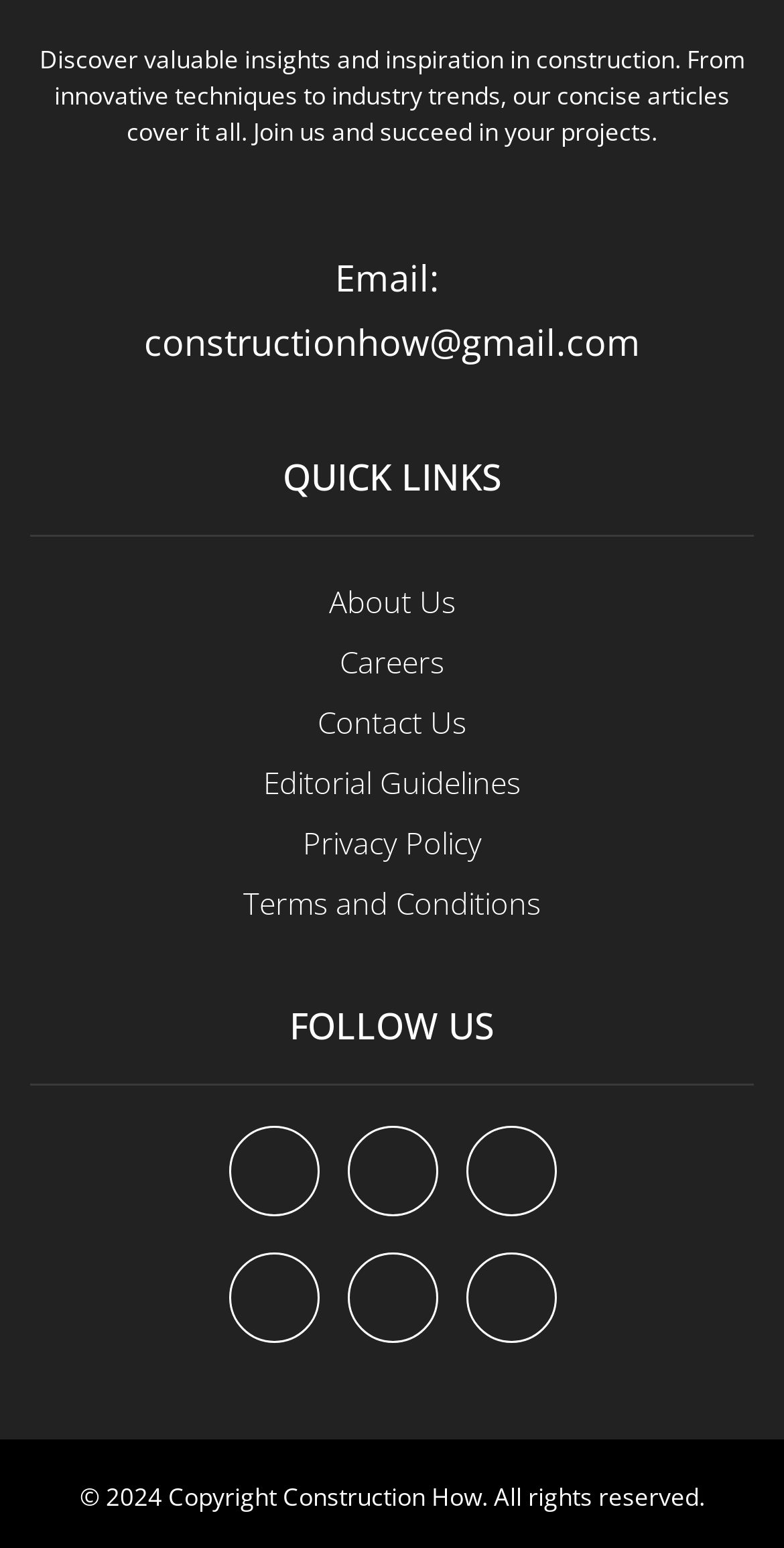Please locate the bounding box coordinates for the element that should be clicked to achieve the following instruction: "follow on facebook". Ensure the coordinates are given as four float numbers between 0 and 1, i.e., [left, top, right, bottom].

[0.291, 0.727, 0.406, 0.785]